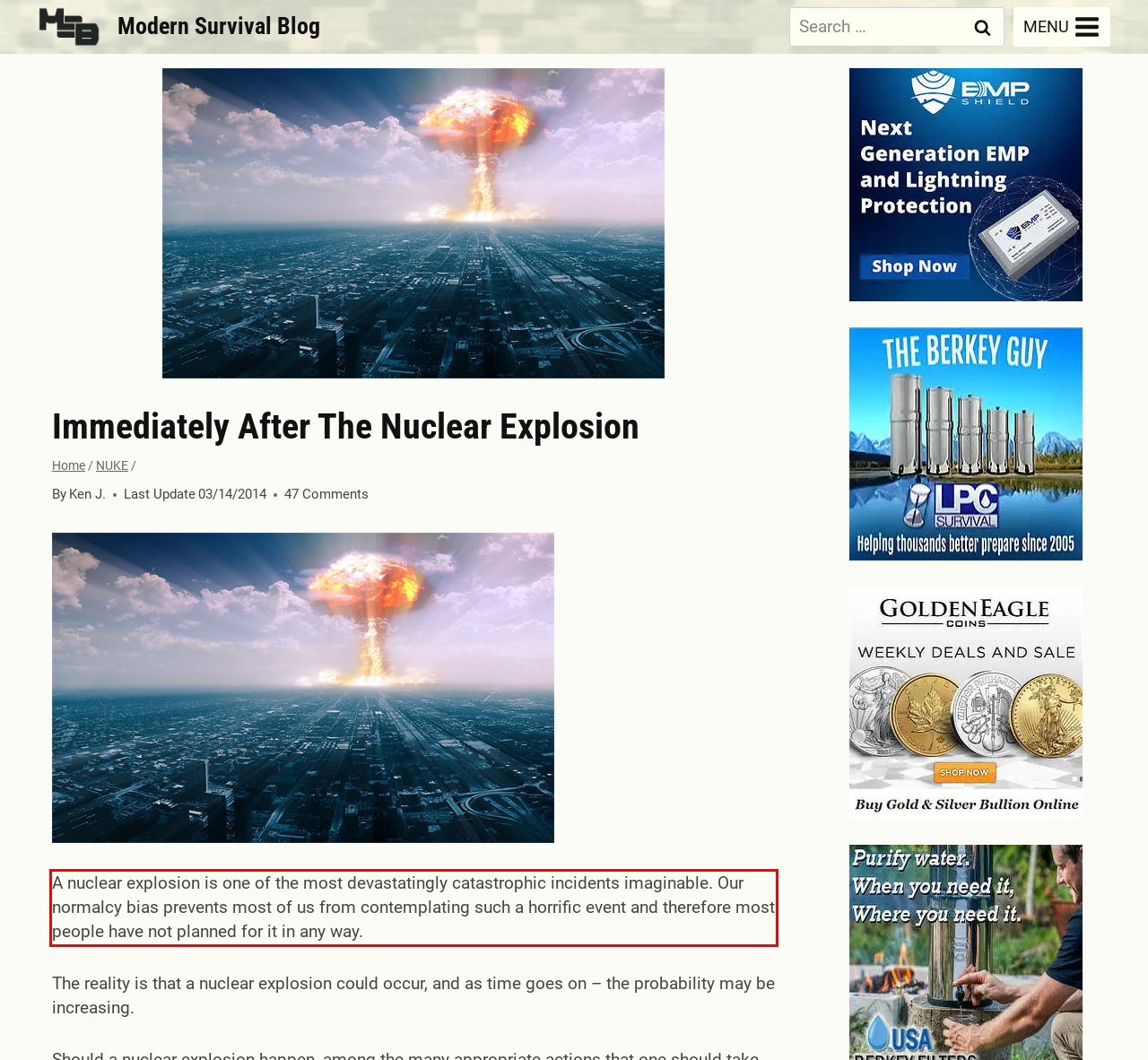Within the screenshot of the webpage, locate the red bounding box and use OCR to identify and provide the text content inside it.

A nuclear explosion is one of the most devastatingly catastrophic incidents imaginable. Our normalcy bias prevents most of us from contemplating such a horrific event and therefore most people have not planned for it in any way.